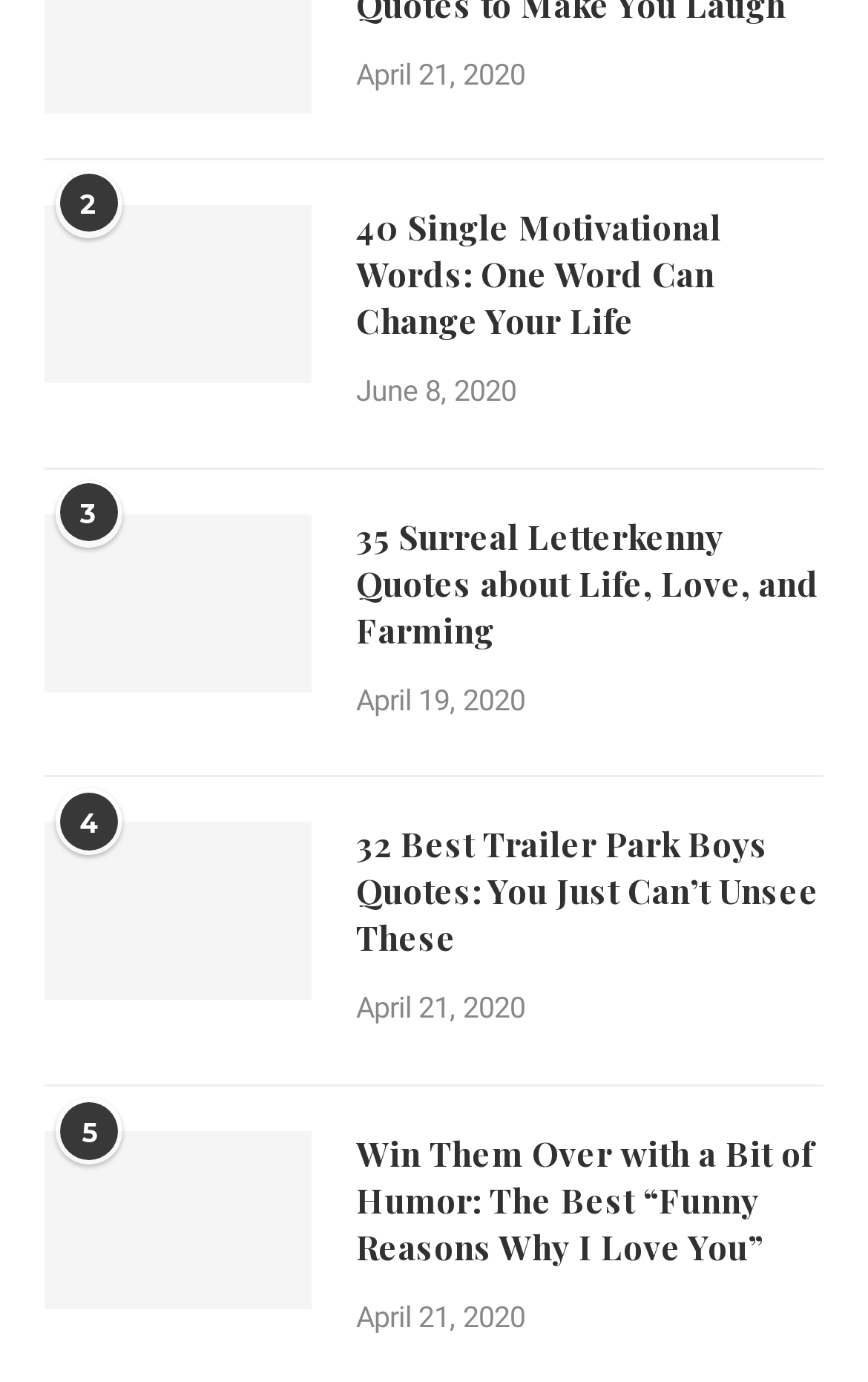Specify the bounding box coordinates of the area to click in order to follow the given instruction: "Read the post about Trailer Park Boys Quotes."

[0.051, 0.595, 0.359, 0.724]